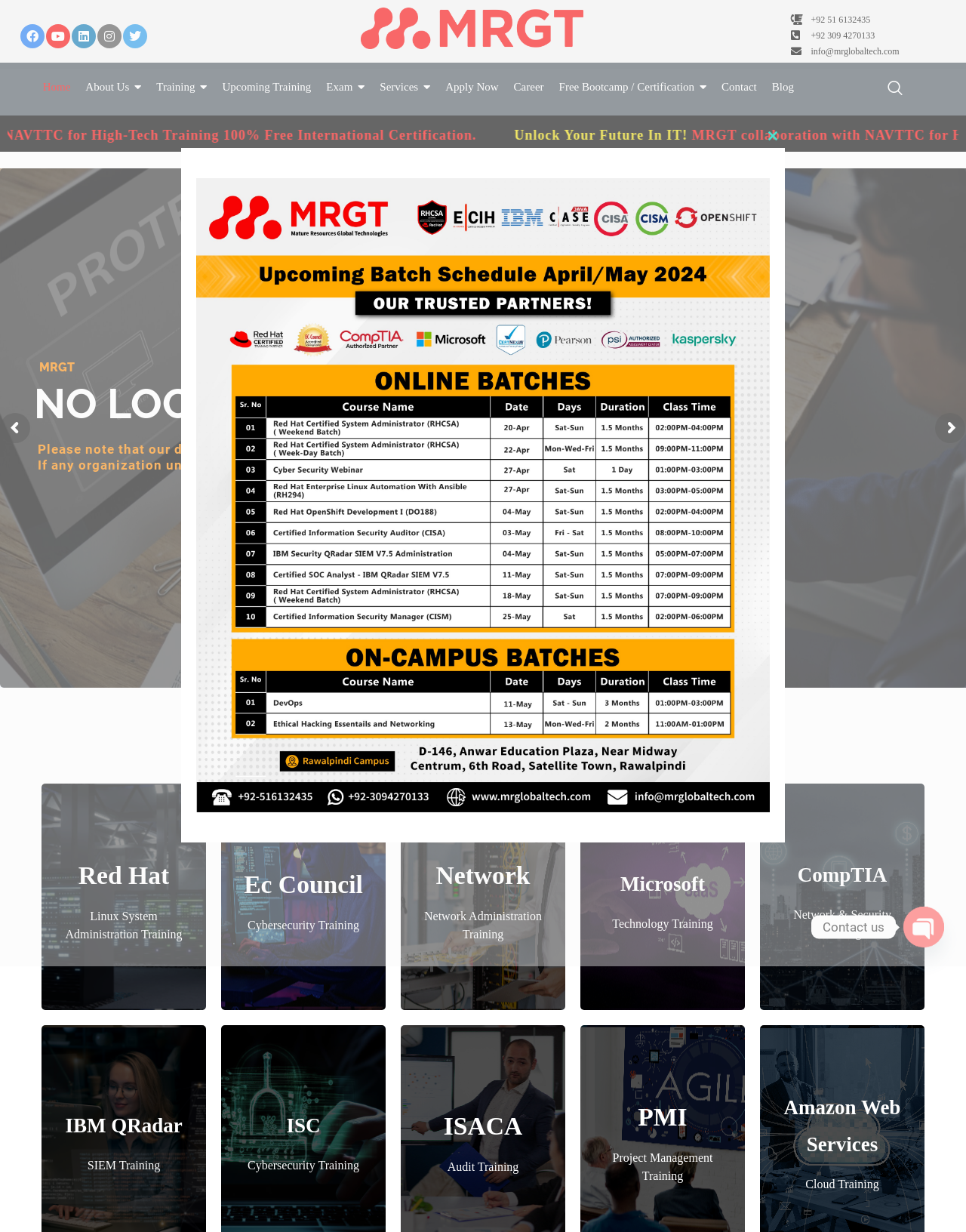Find the bounding box coordinates of the clickable region needed to perform the following instruction: "Learn about Red Hat Linux System Administration Training". The coordinates should be provided as four float numbers between 0 and 1, i.e., [left, top, right, bottom].

[0.043, 0.636, 0.213, 0.82]